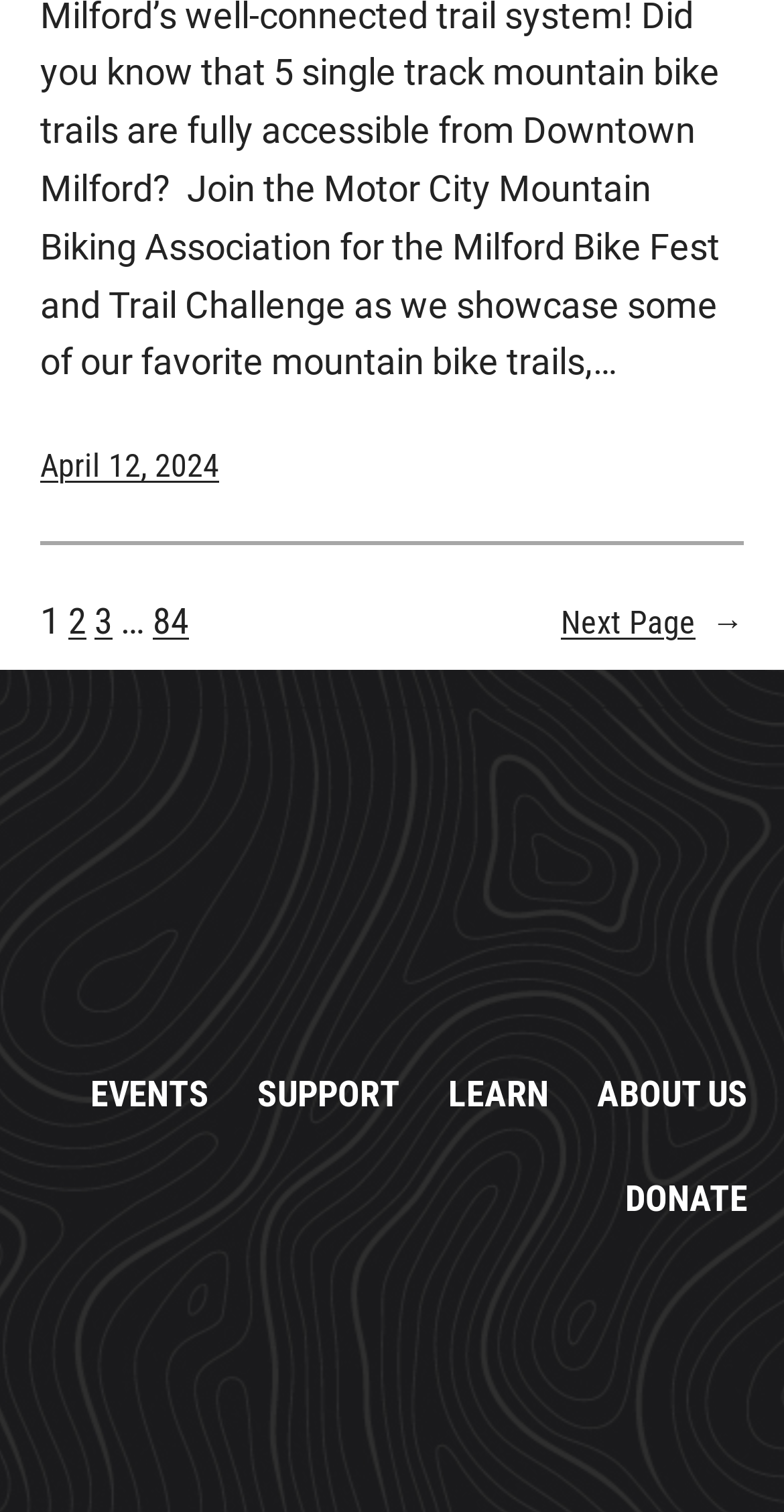Mark the bounding box of the element that matches the following description: "April 12, 2024".

[0.051, 0.296, 0.279, 0.321]